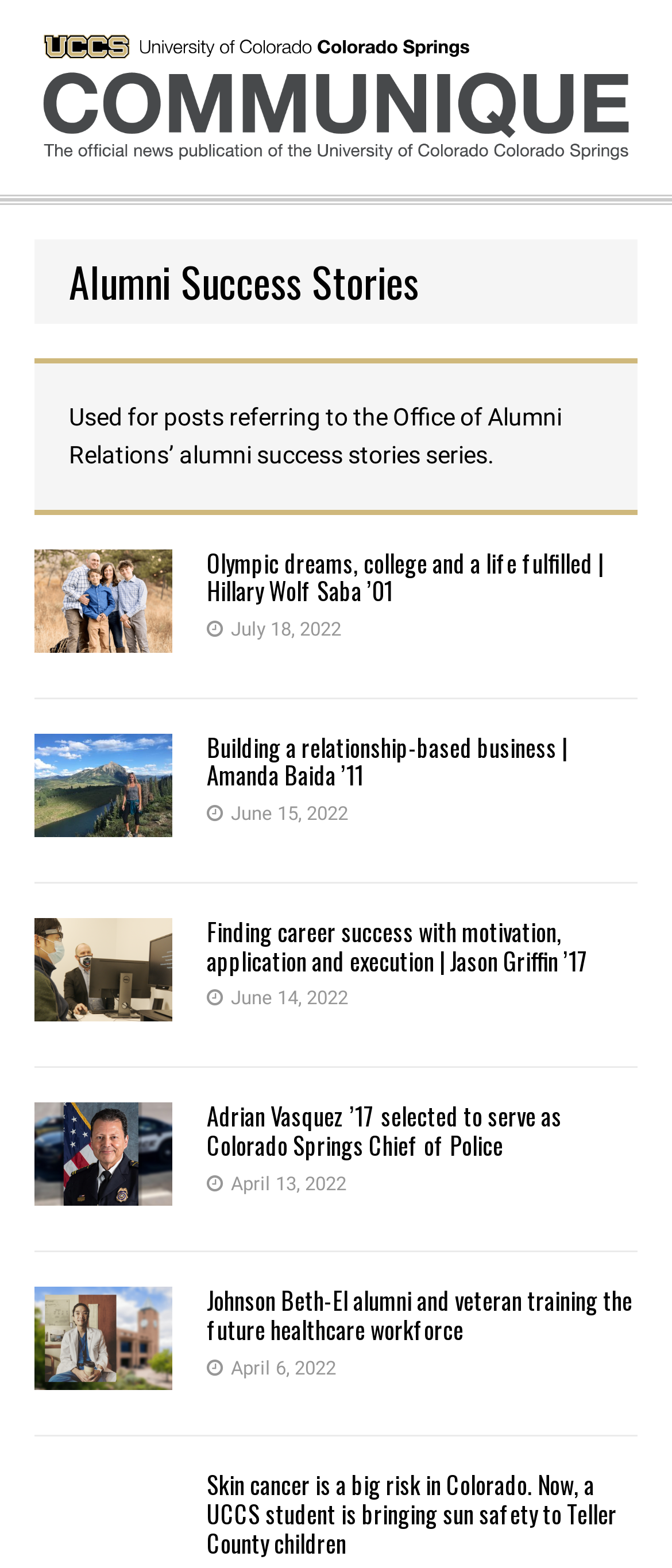What is the name of the photographer credited in the first article?
Look at the image and respond with a one-word or short-phrase answer.

Eileen Broderick Photography